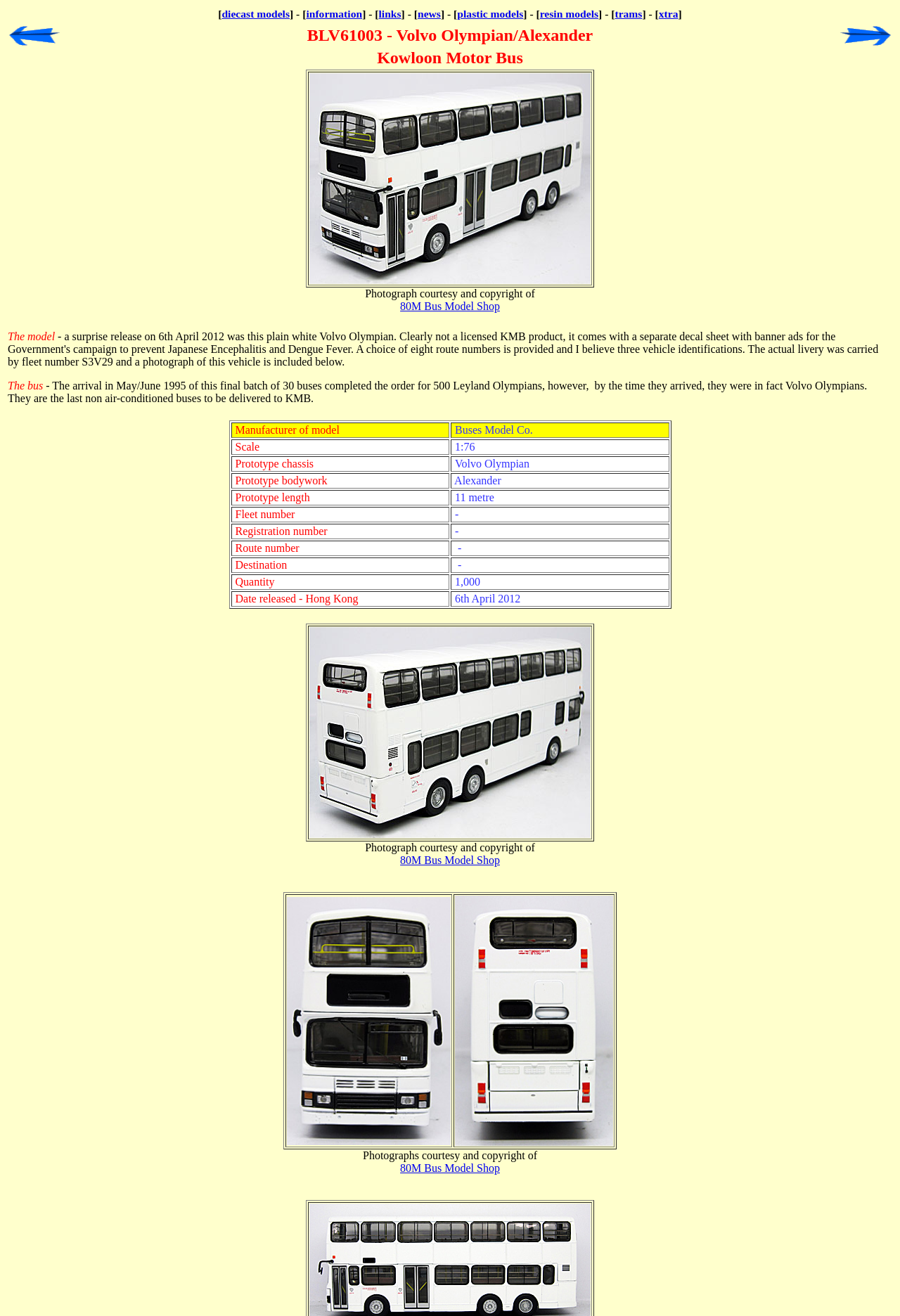Summarize the contents and layout of the webpage in detail.

This webpage is about a die-cast model of a Volvo Olympian bus, specifically the BLV61003 model produced by Buses Model Co. The page has a simple layout with several sections.

At the top, there is a navigation menu with links to different categories, including diecast models, information, links, news, plastic models, resin models, trams, and xtra.

Below the navigation menu, there is a table with two rows. The first row has a link to a website, and the second row has a title "BLV61003 - Volvo Olympian/Alexander" and another link to a website.

The main content of the page is divided into three sections. The first section has a table with a caption "Photograph courtesy and copyright of 80M Bus Model Shop" and a link to the website. Below the table, there is a paragraph of text describing the model, including its release date, features, and specifications.

The second section has another table with the same caption and link as the first section. This table has a larger image of the model, and a link to a larger photograph.

The third section has a detailed specification table with information about the model, including the manufacturer, scale, prototype chassis, bodywork, length, fleet number, registration number, route number, destination, quantity, and release date.

Overall, the webpage provides detailed information about the BLV61003 Volvo Olympian bus model, including its features, specifications, and release date, along with images of the model.